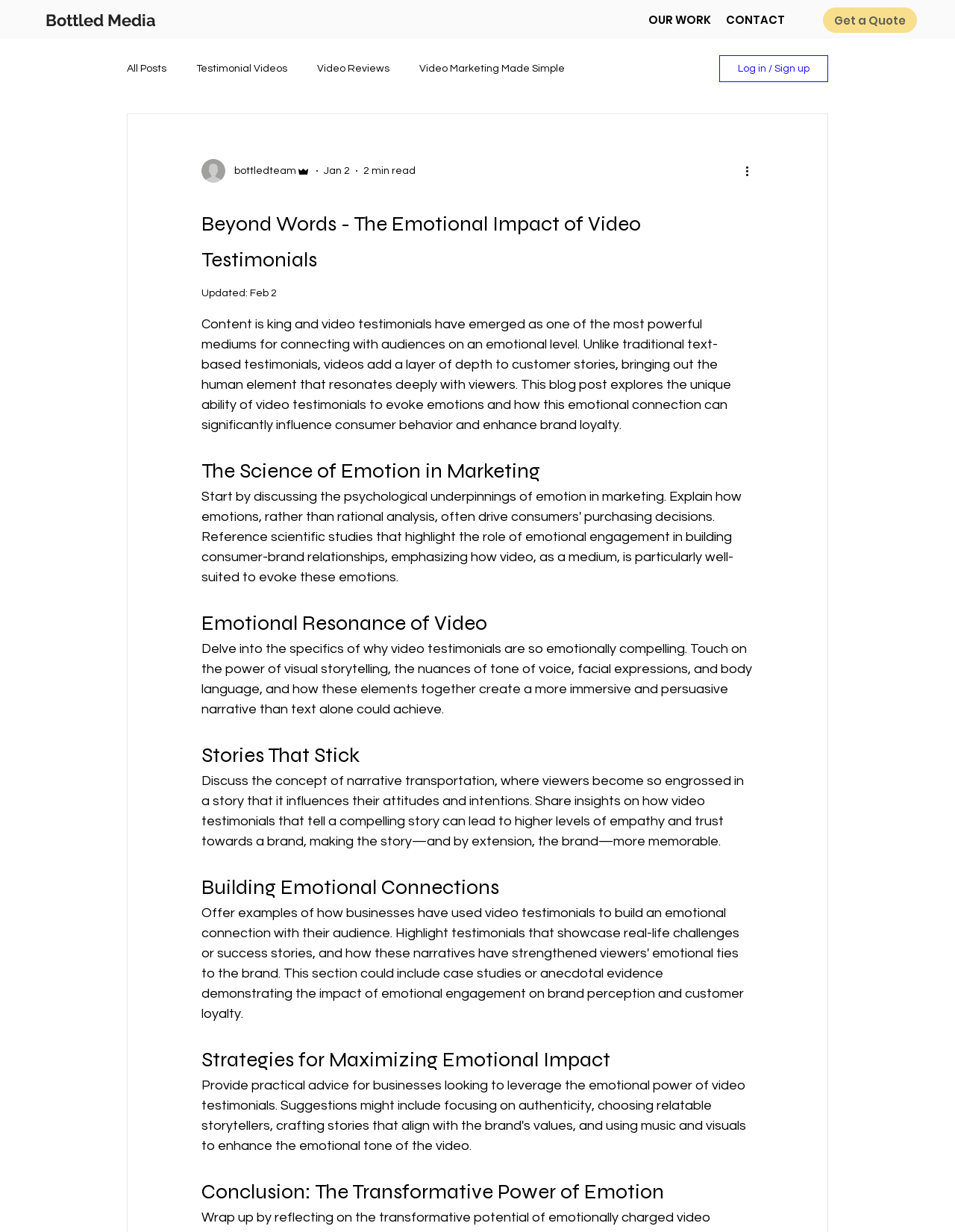Using the provided description: "RELATED ARTICLES", find the bounding box coordinates of the corresponding UI element. The output should be four float numbers between 0 and 1, in the format [left, top, right, bottom].

None